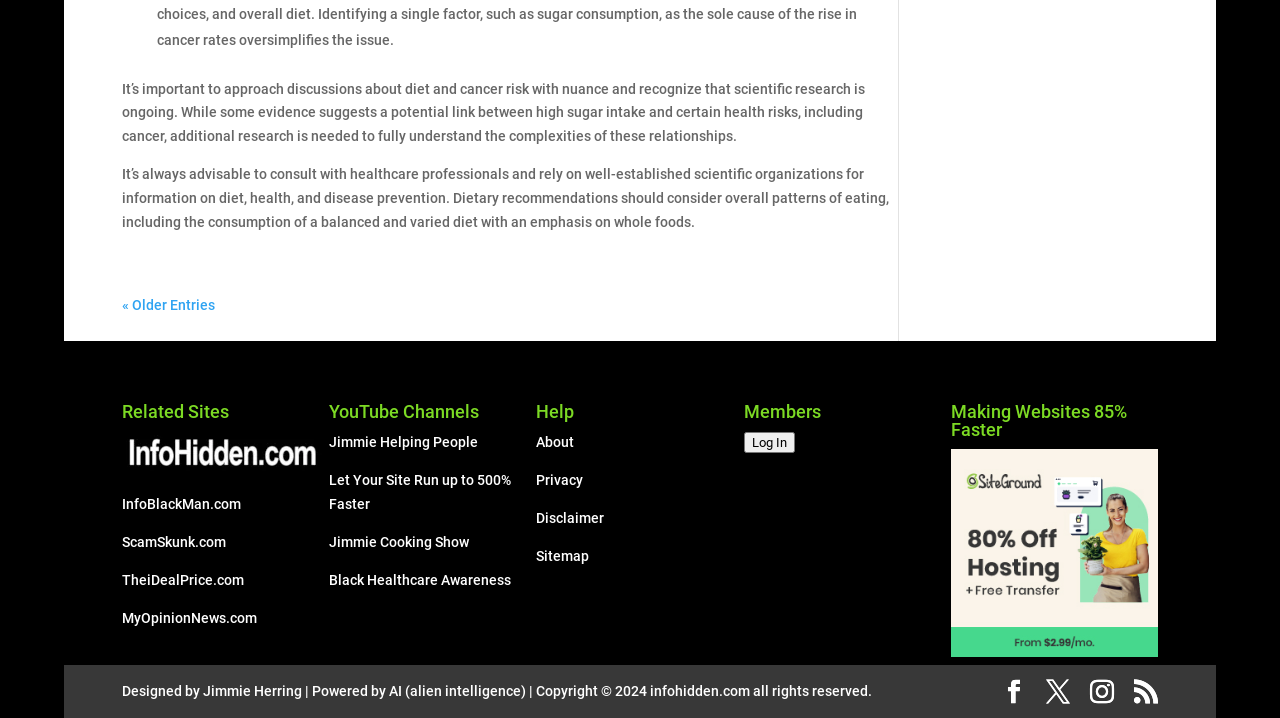Who designed the website?
From the details in the image, provide a complete and detailed answer to the question.

The footer of the webpage has a copyright notice that says 'Designed by Jimmie Herring | Powered by AI (alien intelligence) | Copyright © 2024 infohidden.com all rights reserved.' which indicates that Jimmie Herring is the designer of the website.